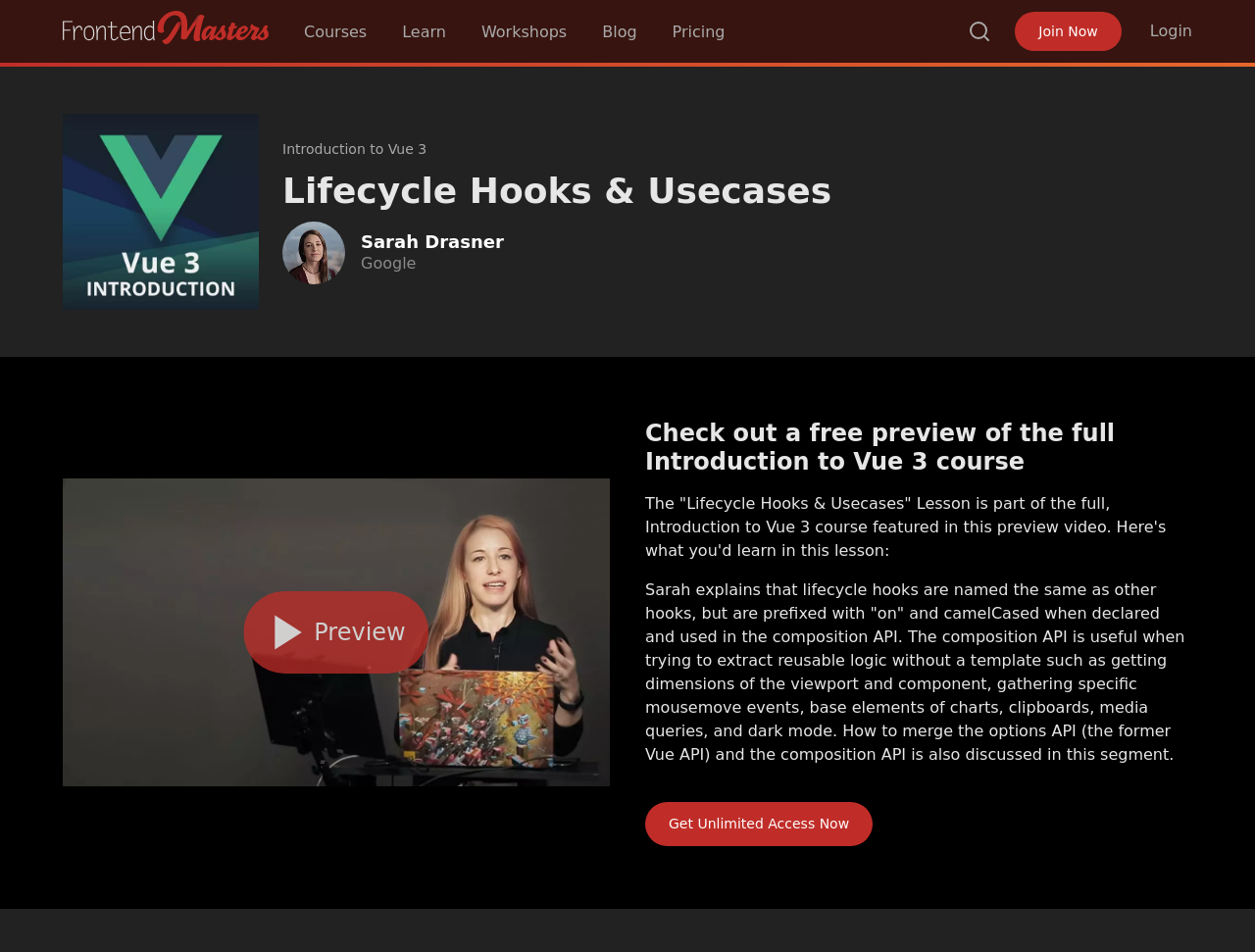Predict the bounding box coordinates of the area that should be clicked to accomplish the following instruction: "Search for a course". The bounding box coordinates should consist of four float numbers between 0 and 1, i.e., [left, top, right, bottom].

[0.771, 0.021, 0.79, 0.045]